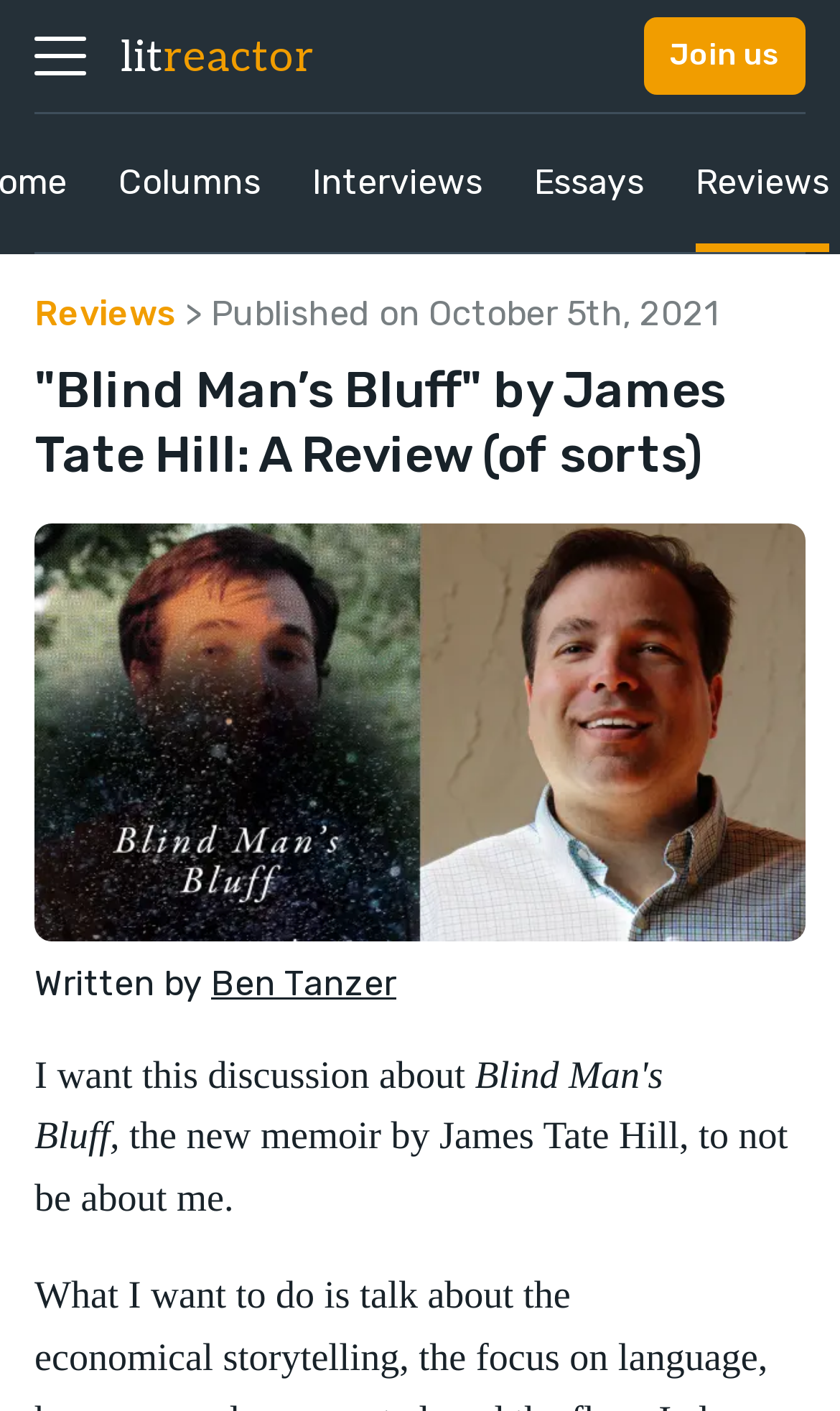When was the review published?
Based on the image, answer the question in a detailed manner.

I found the answer by examining the static text element with the text 'Published on October 5th, 2021' which indicates the publication date of the review.